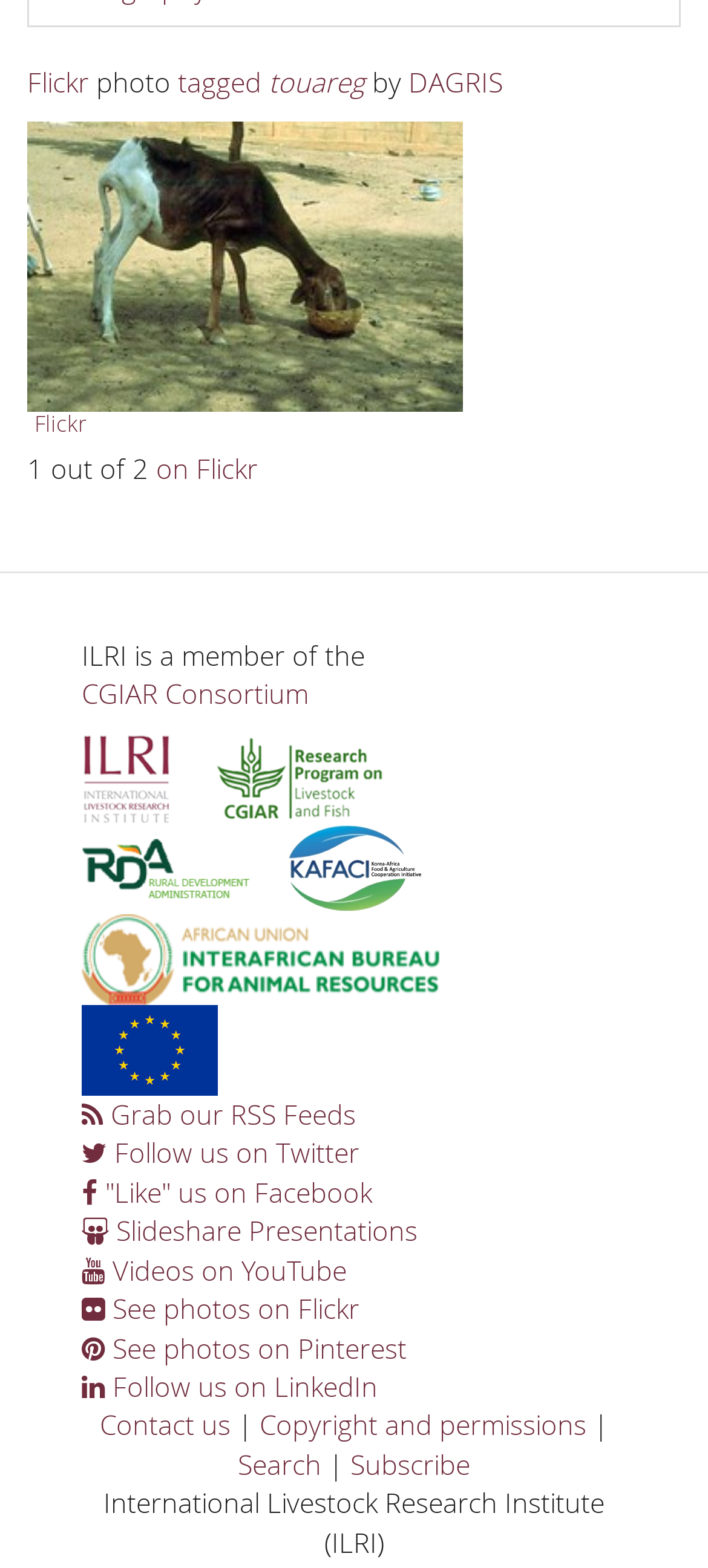Provide the bounding box coordinates of the UI element this sentence describes: "Videos on YouTube".

[0.115, 0.798, 0.49, 0.821]